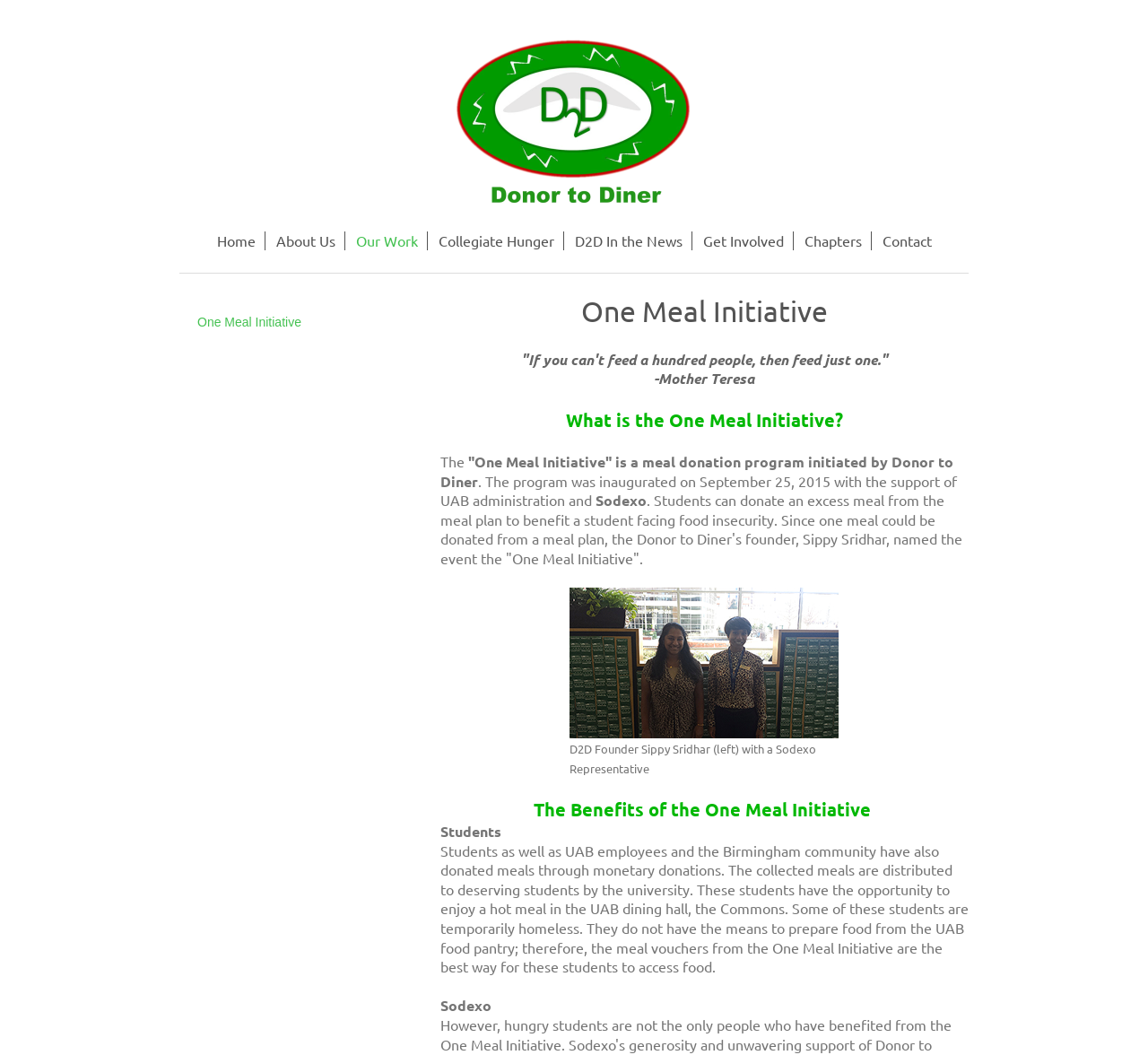Locate the bounding box coordinates of the clickable element to fulfill the following instruction: "Learn about Donor to Diner's founder". Provide the coordinates as four float numbers between 0 and 1 in the format [left, top, right, bottom].

[0.496, 0.557, 0.731, 0.7]